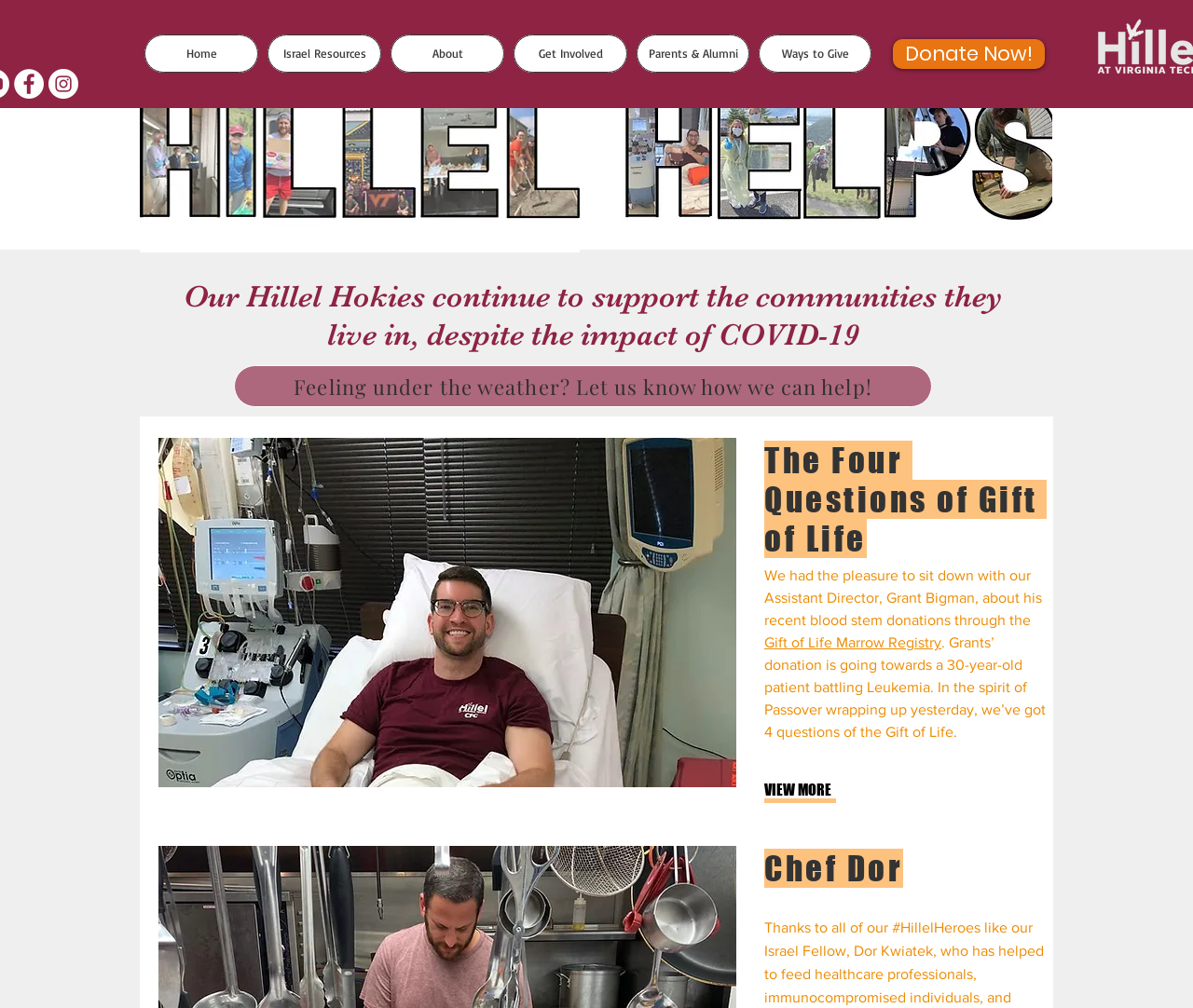Identify the bounding box coordinates of the specific part of the webpage to click to complete this instruction: "Get involved with Hillel".

[0.43, 0.034, 0.526, 0.072]